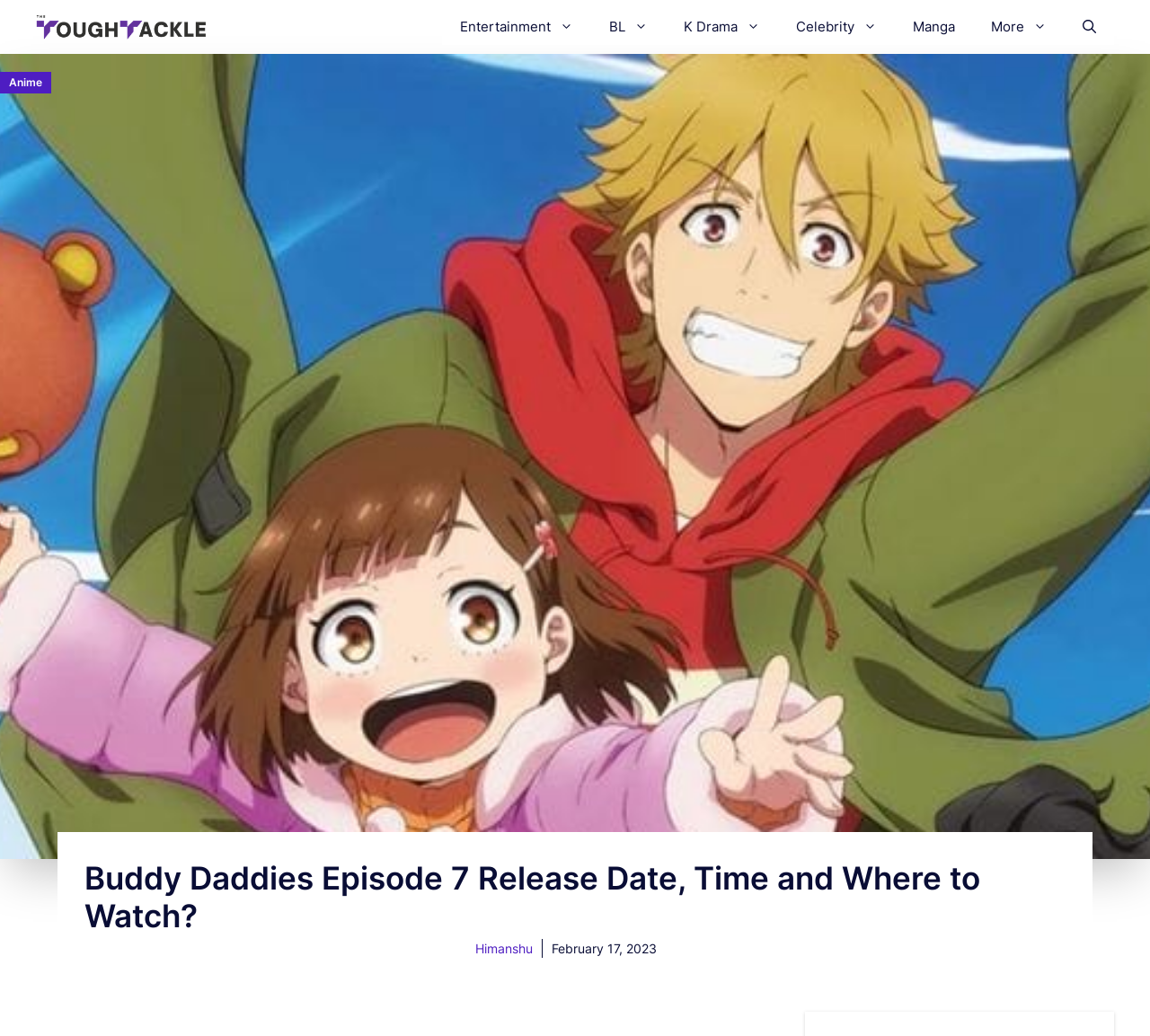Please give the bounding box coordinates of the area that should be clicked to fulfill the following instruction: "search something". The coordinates should be in the format of four float numbers from 0 to 1, i.e., [left, top, right, bottom].

[0.926, 0.009, 0.969, 0.043]